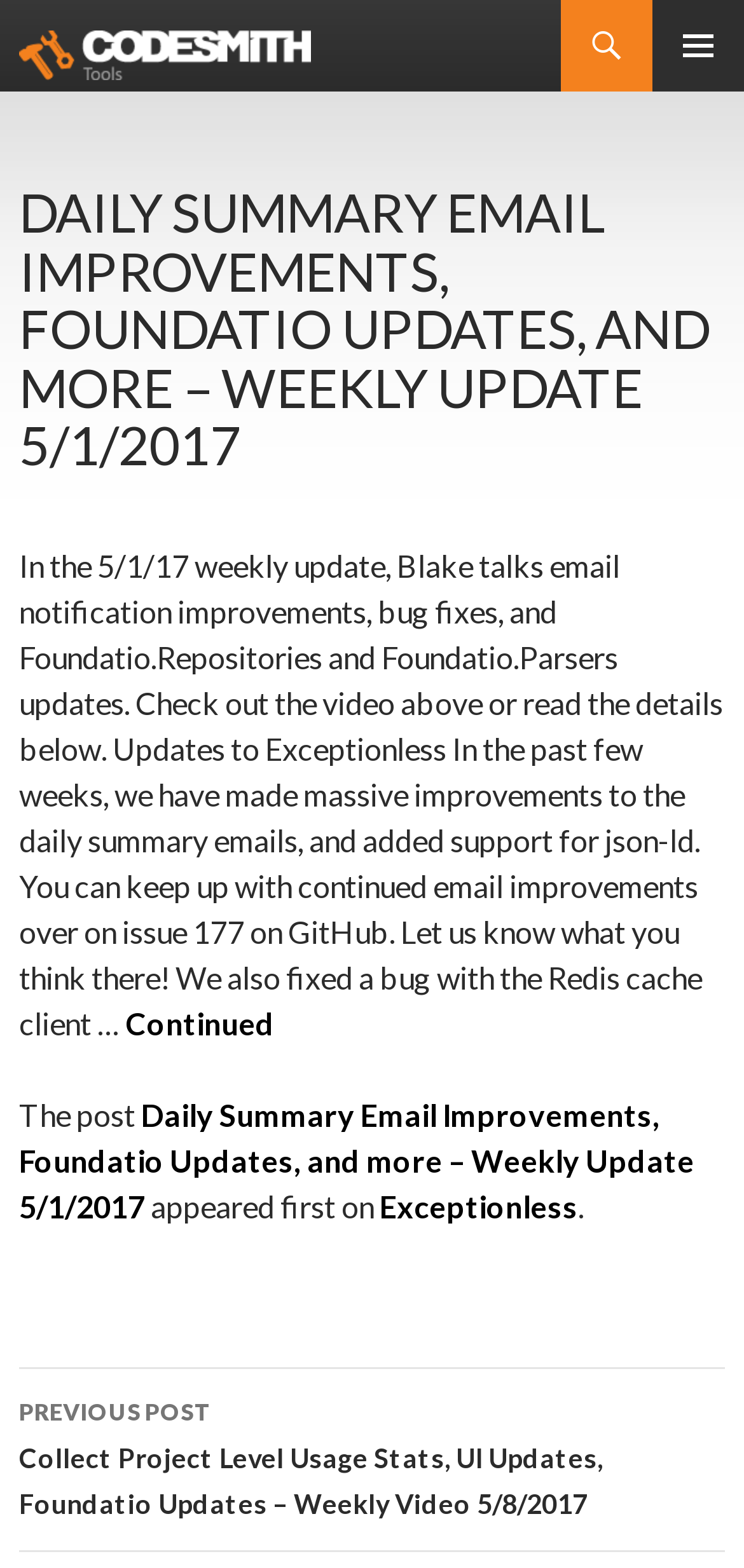Look at the image and give a detailed response to the following question: What is the name of the GitHub issue?

The name of the GitHub issue can be found in the StaticText element with the text 'You can keep up with continued email improvements over on issue 177 on GitHub.' which mentions the issue number.